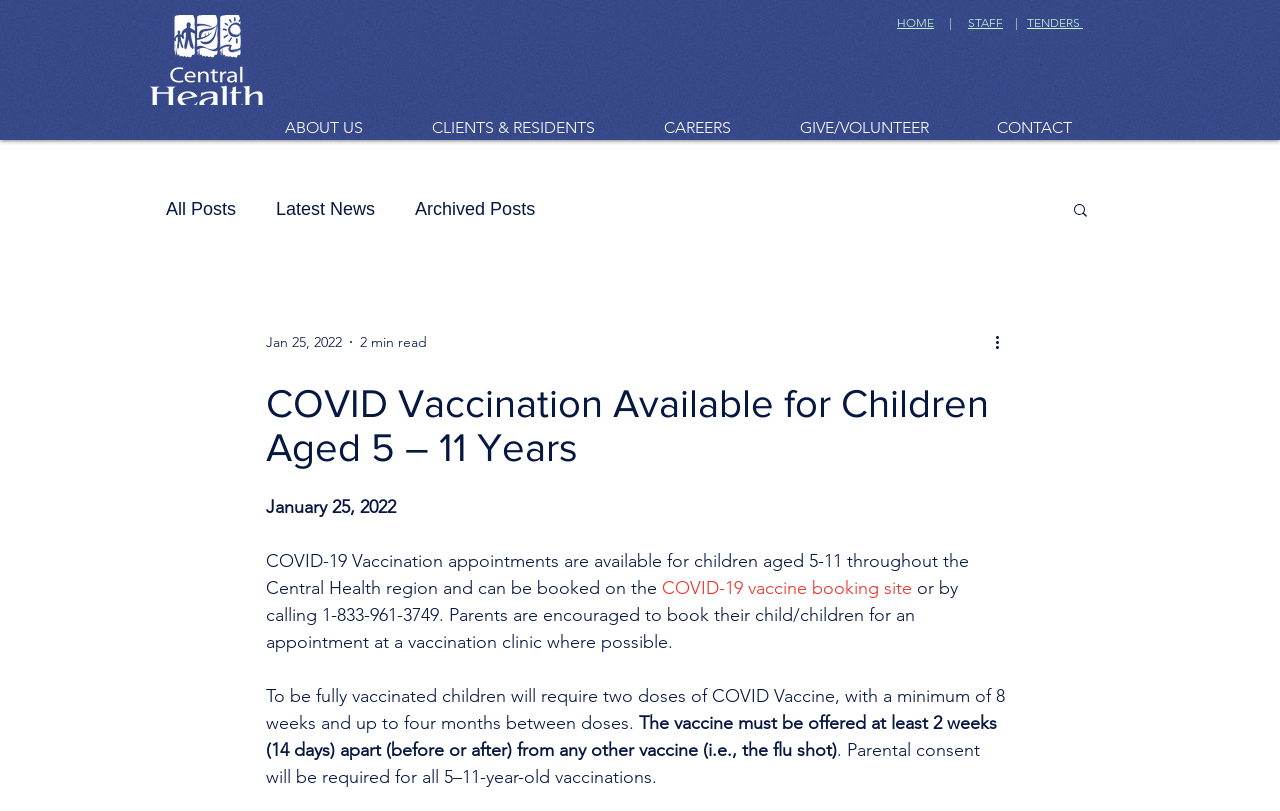Given the element description: "Get in touch", predict the bounding box coordinates of the UI element it refers to, using four float numbers between 0 and 1, i.e., [left, top, right, bottom].

None